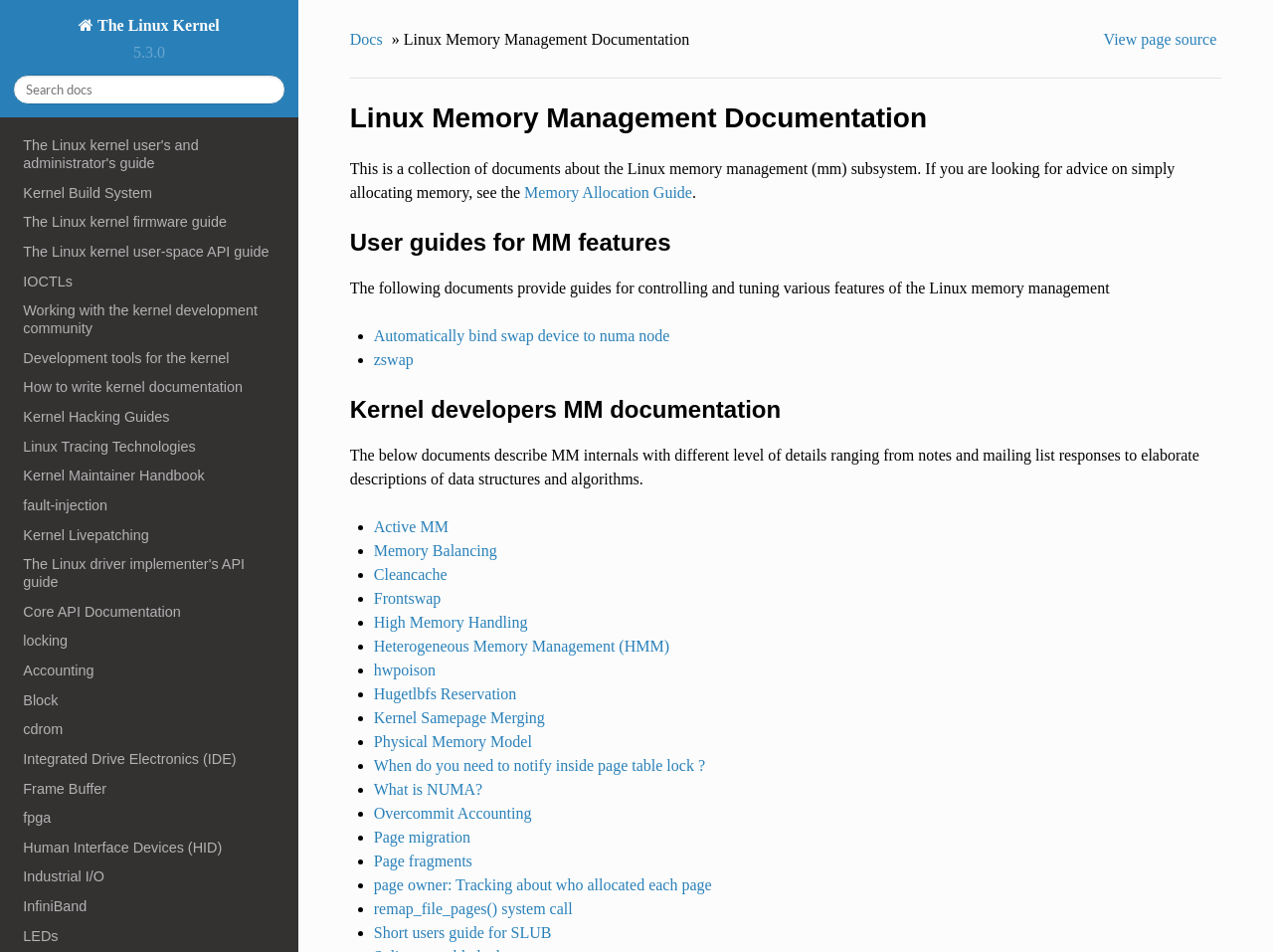What is the title of the first user guide?
Look at the screenshot and respond with a single word or phrase.

Automatically bind swap device to numa node